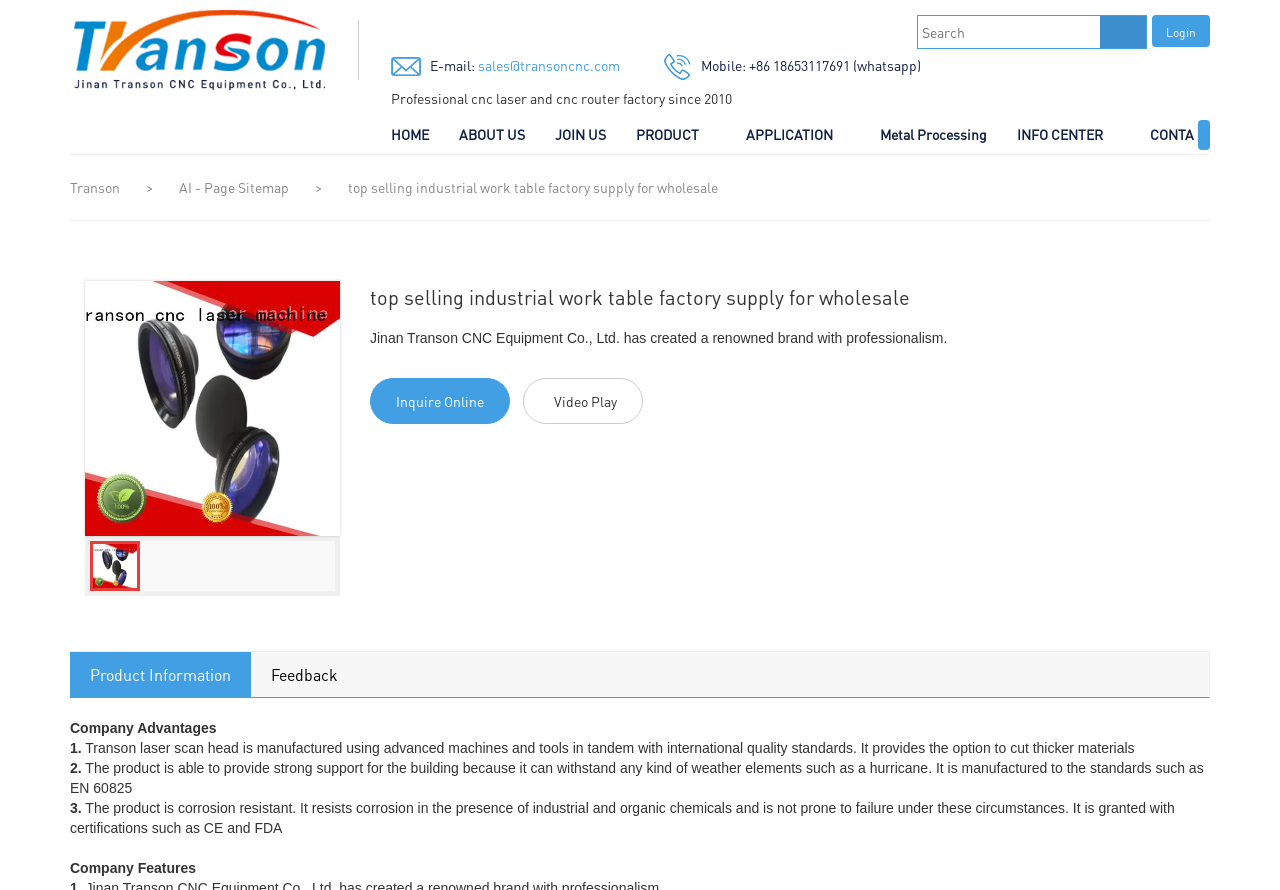Provide a one-word or one-phrase answer to the question:
What is the company name?

Transon